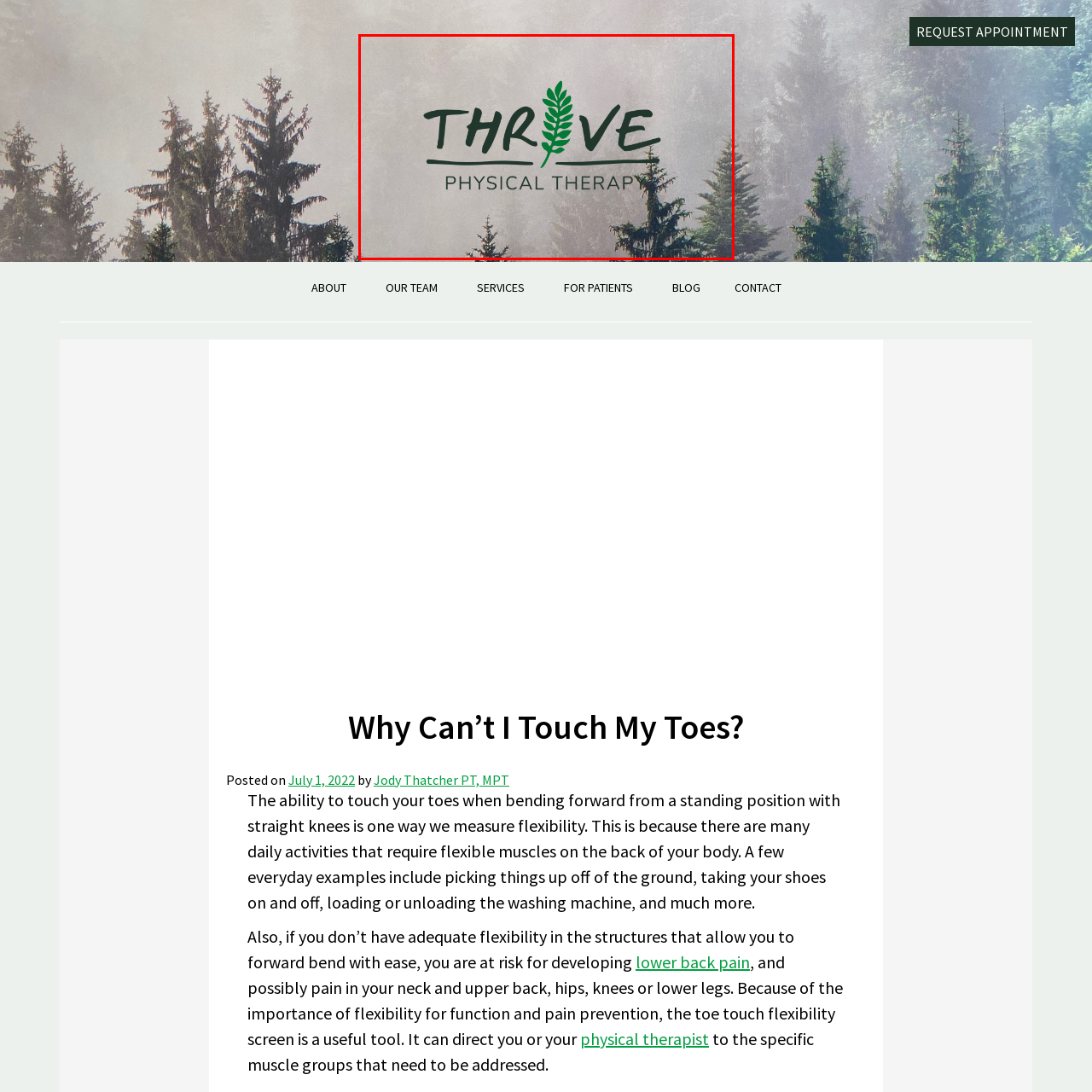What does the green leaf graphic symbolize?
View the portion of the image encircled by the red bounding box and give a one-word or short phrase answer.

Growth and vitality